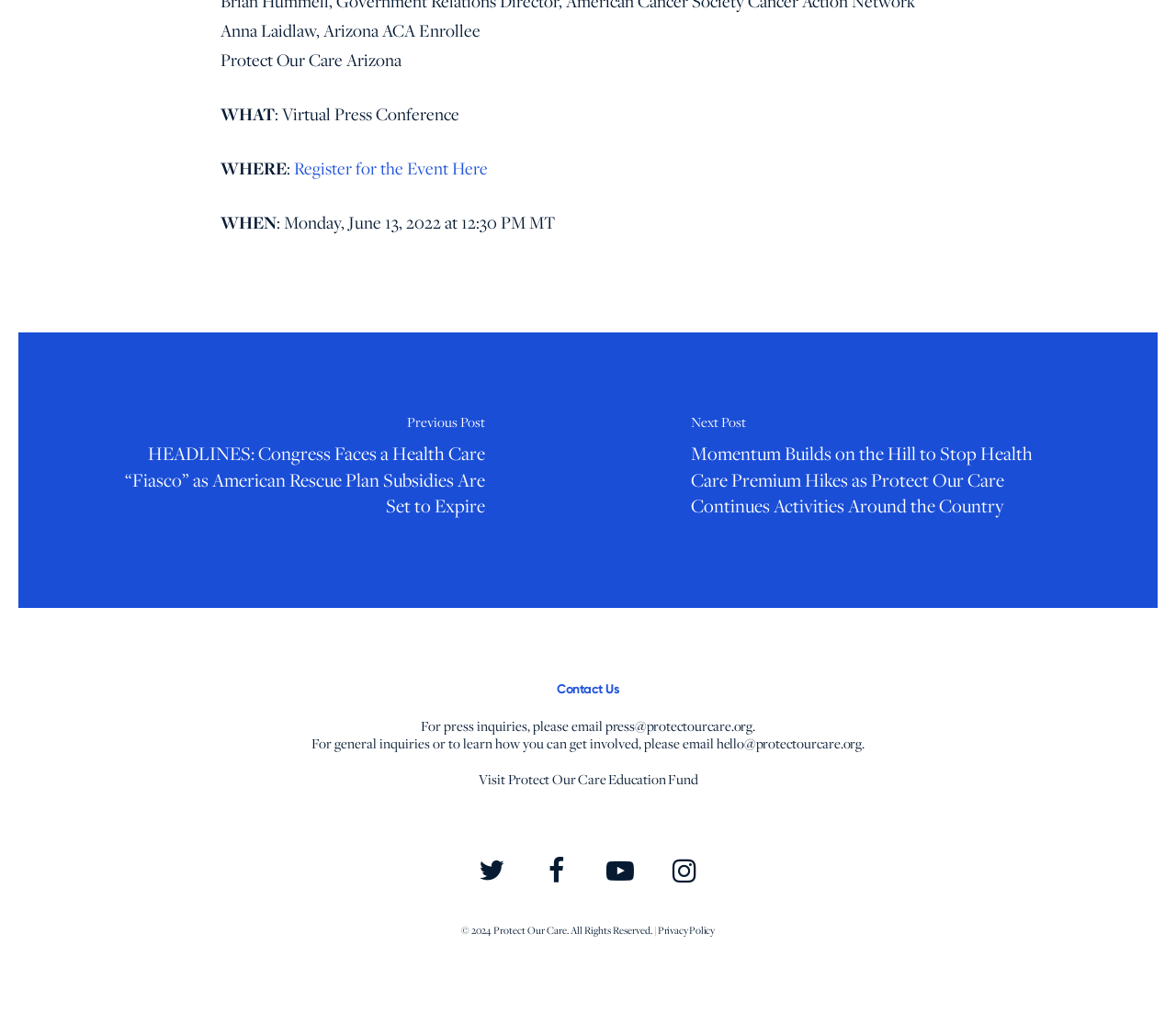What is the name of the organization?
Please provide a single word or phrase based on the screenshot.

Protect Our Care